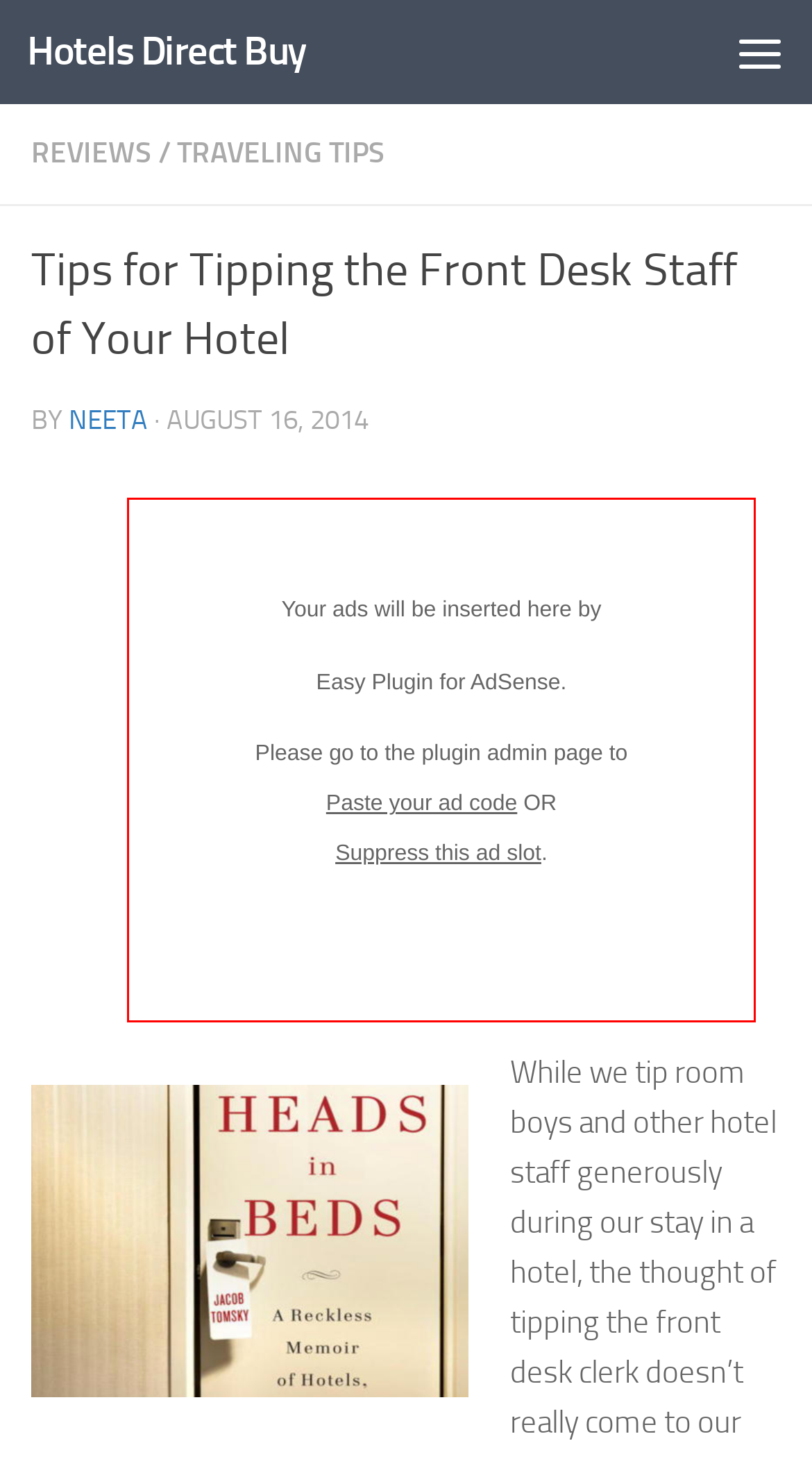Using a single word or phrase, answer the following question: 
Is there a menu on the webpage?

Yes